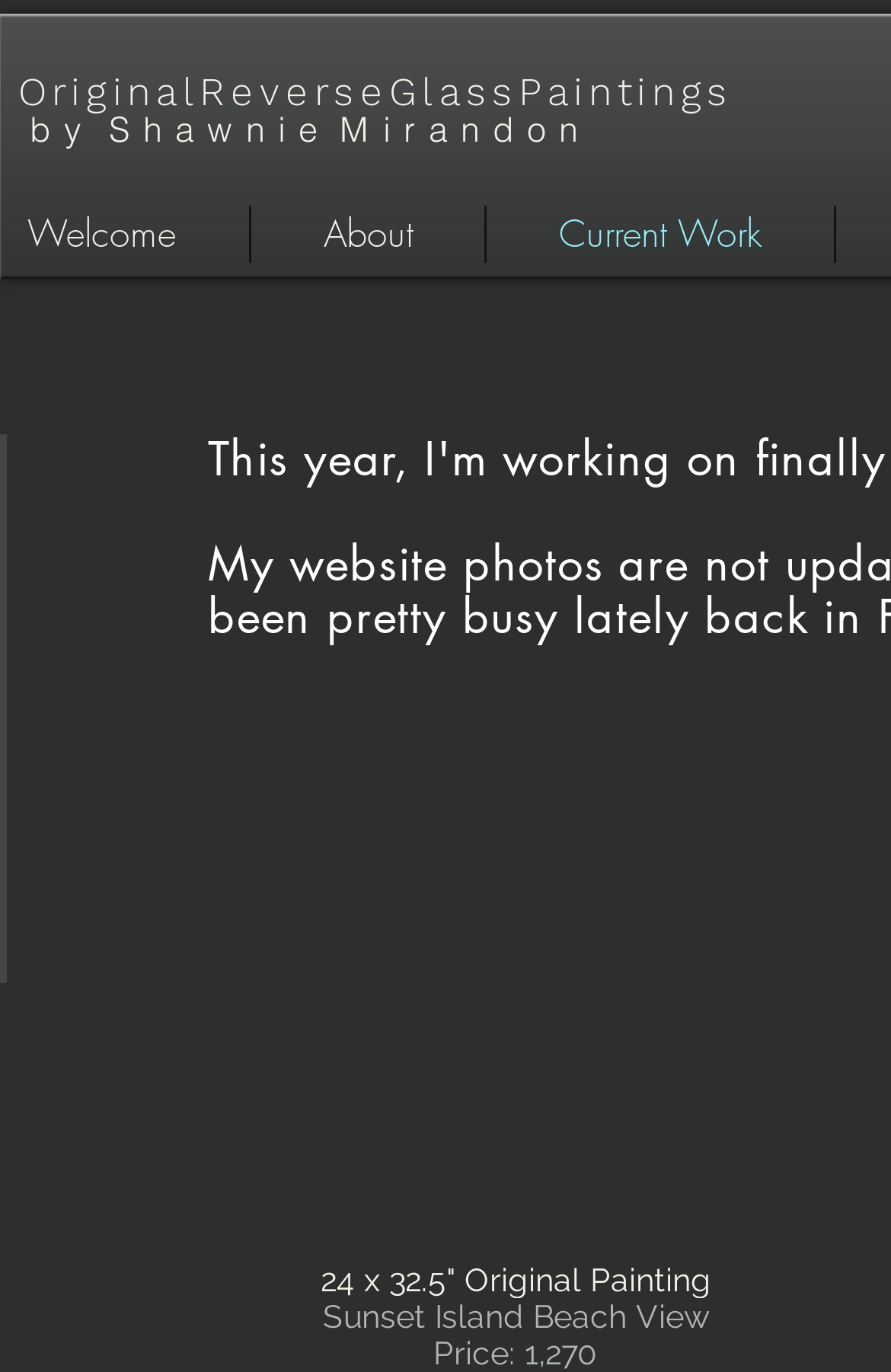What type of paintings are featured on this webpage?
Please provide a single word or phrase answer based on the image.

Reverse Glass Paintings